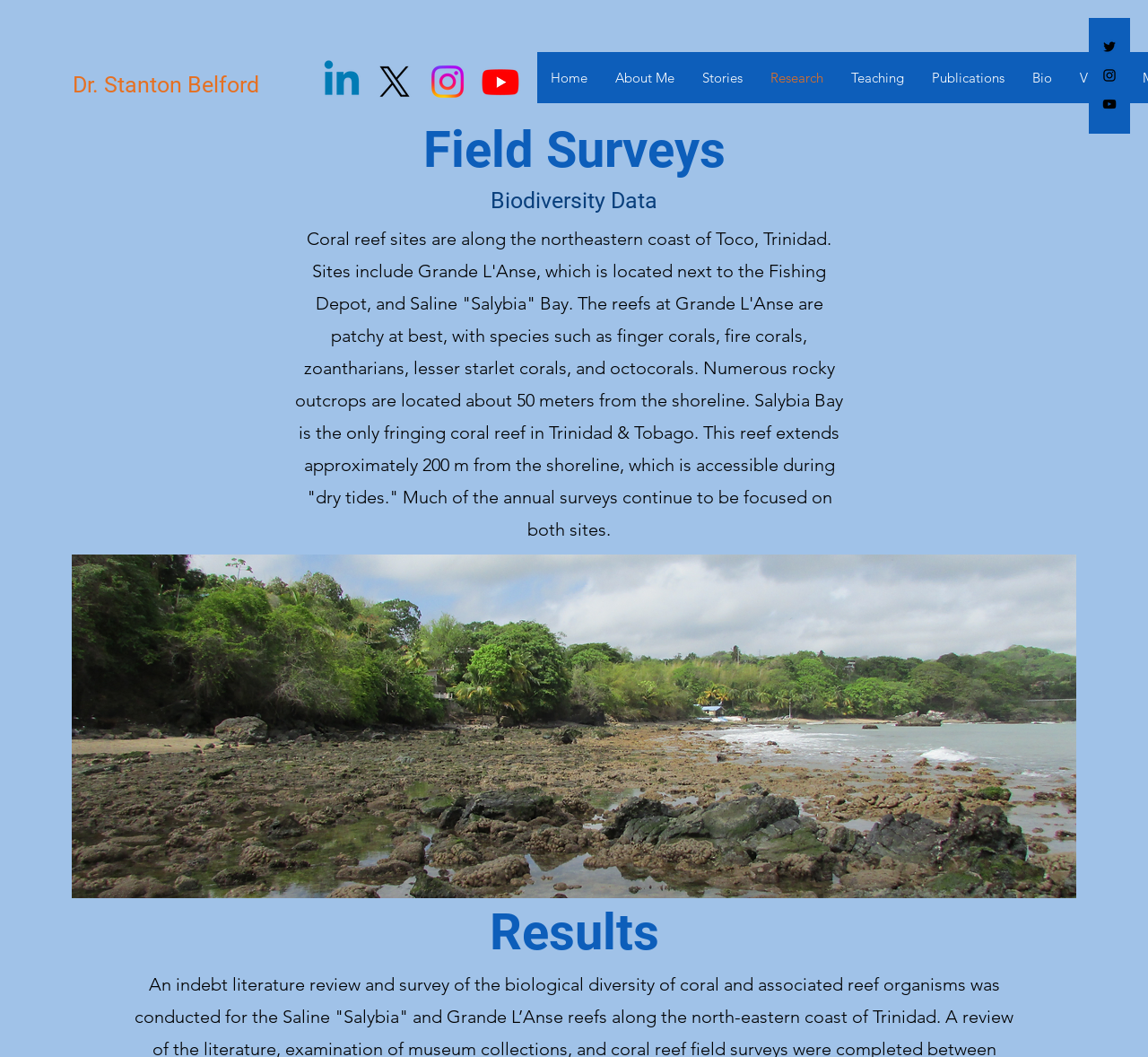Using the image as a reference, answer the following question in as much detail as possible:
How many social media icons are present in the top right corner?

I counted the number of link elements with image children inside the list element with the description 'Social Bar' located at the top right corner of the webpage.